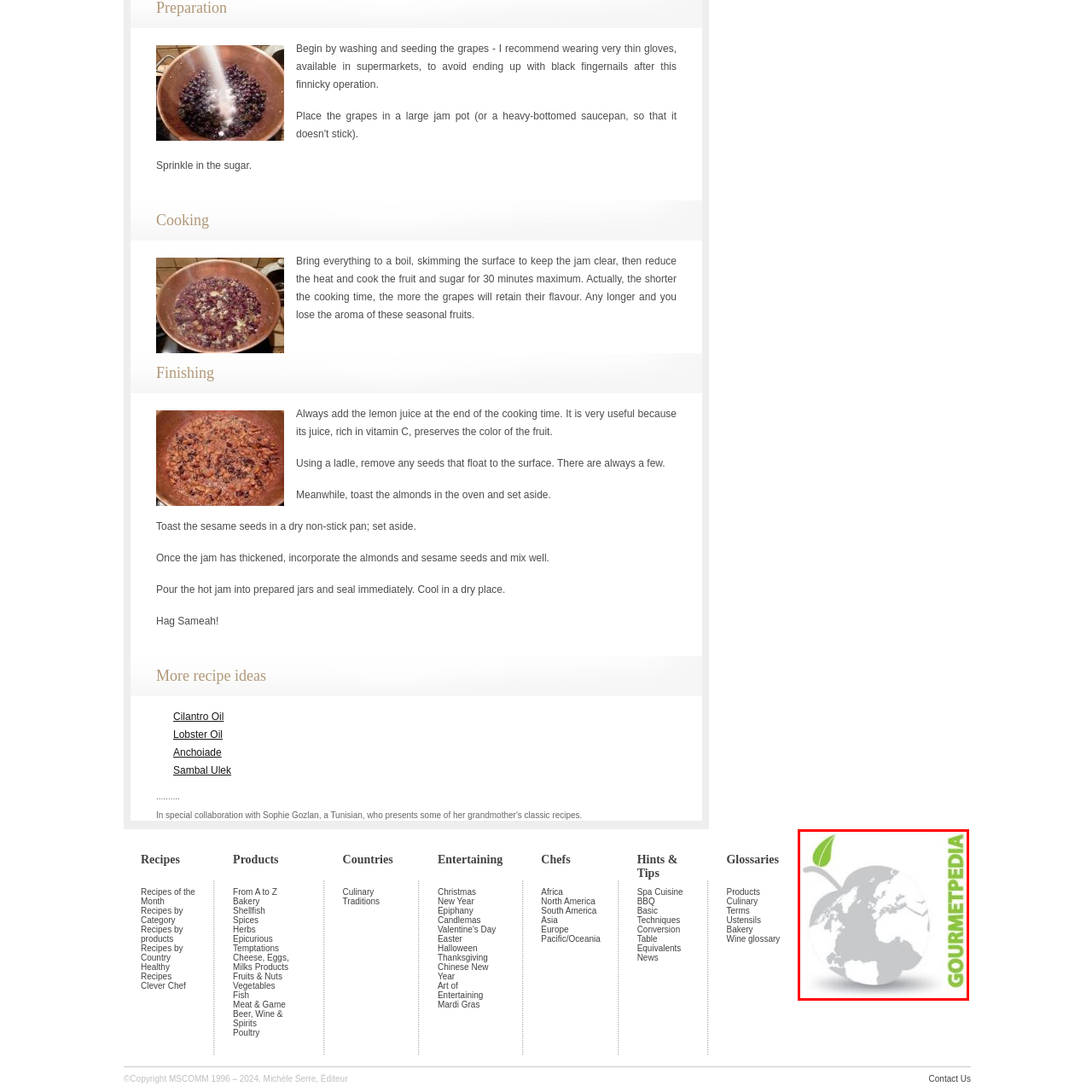Look closely at the image within the red bounding box, What is sprouting from the apple? Respond with a single word or short phrase.

A green leaf